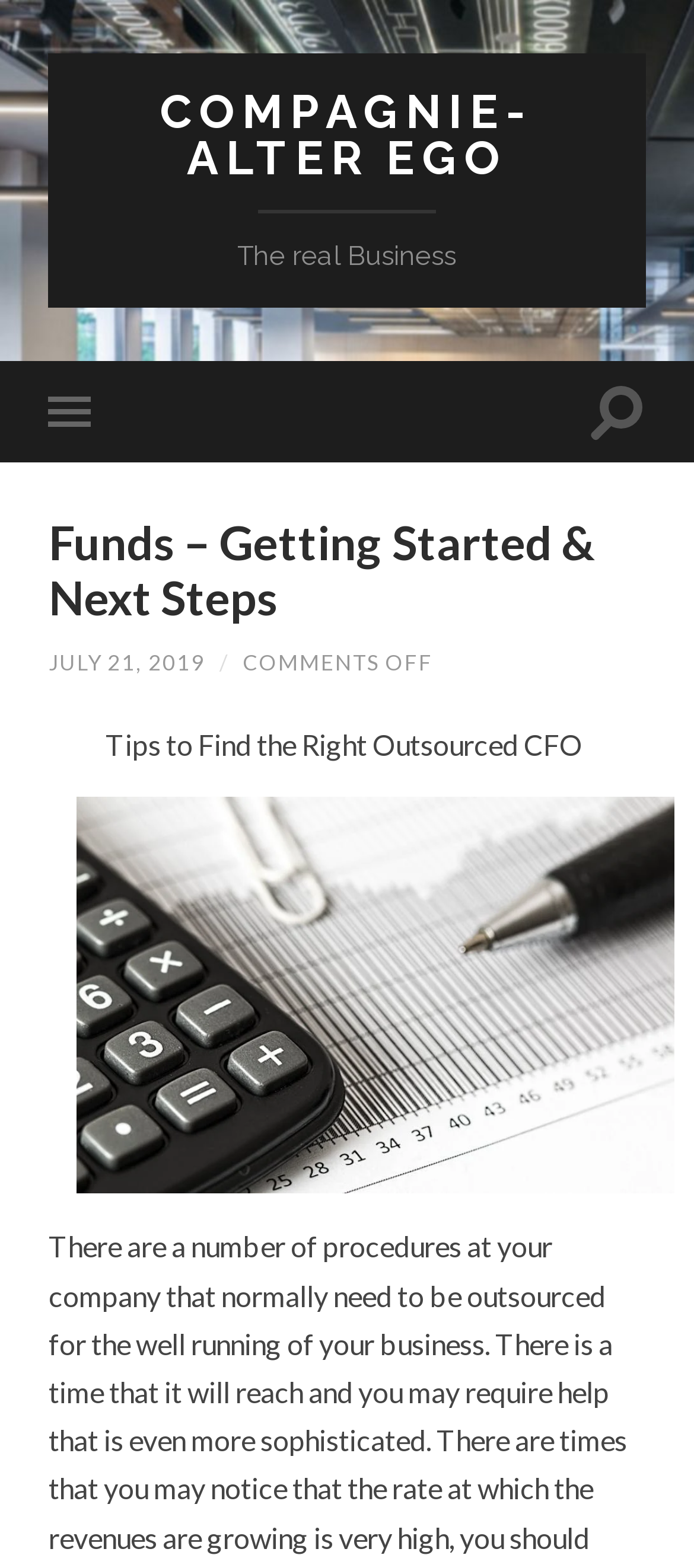From the webpage screenshot, predict the bounding box of the UI element that matches this description: "Compagnie-alter ego".

[0.231, 0.053, 0.769, 0.118]